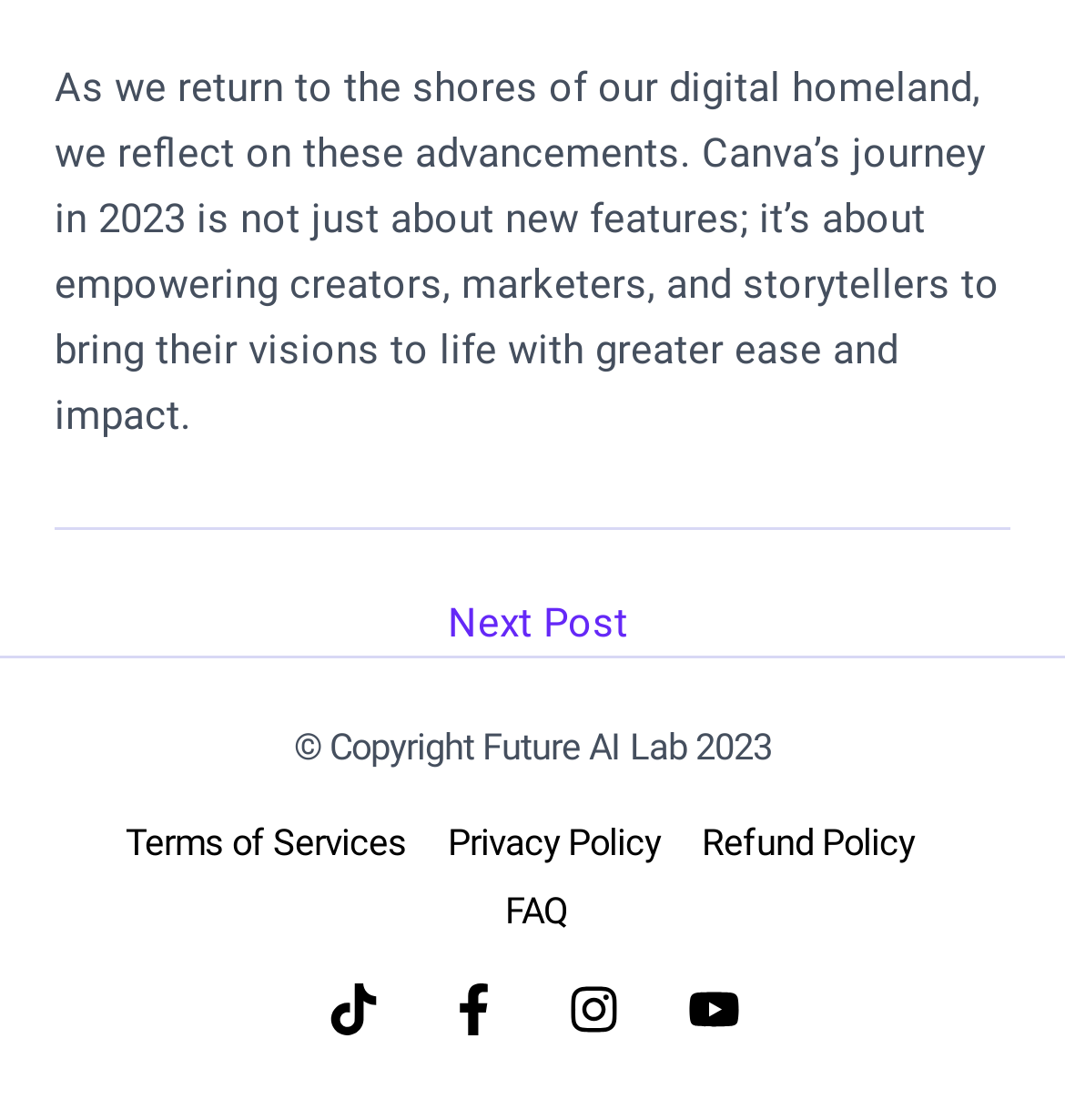How many navigation links are there?
Please answer the question with a single word or phrase, referencing the image.

1